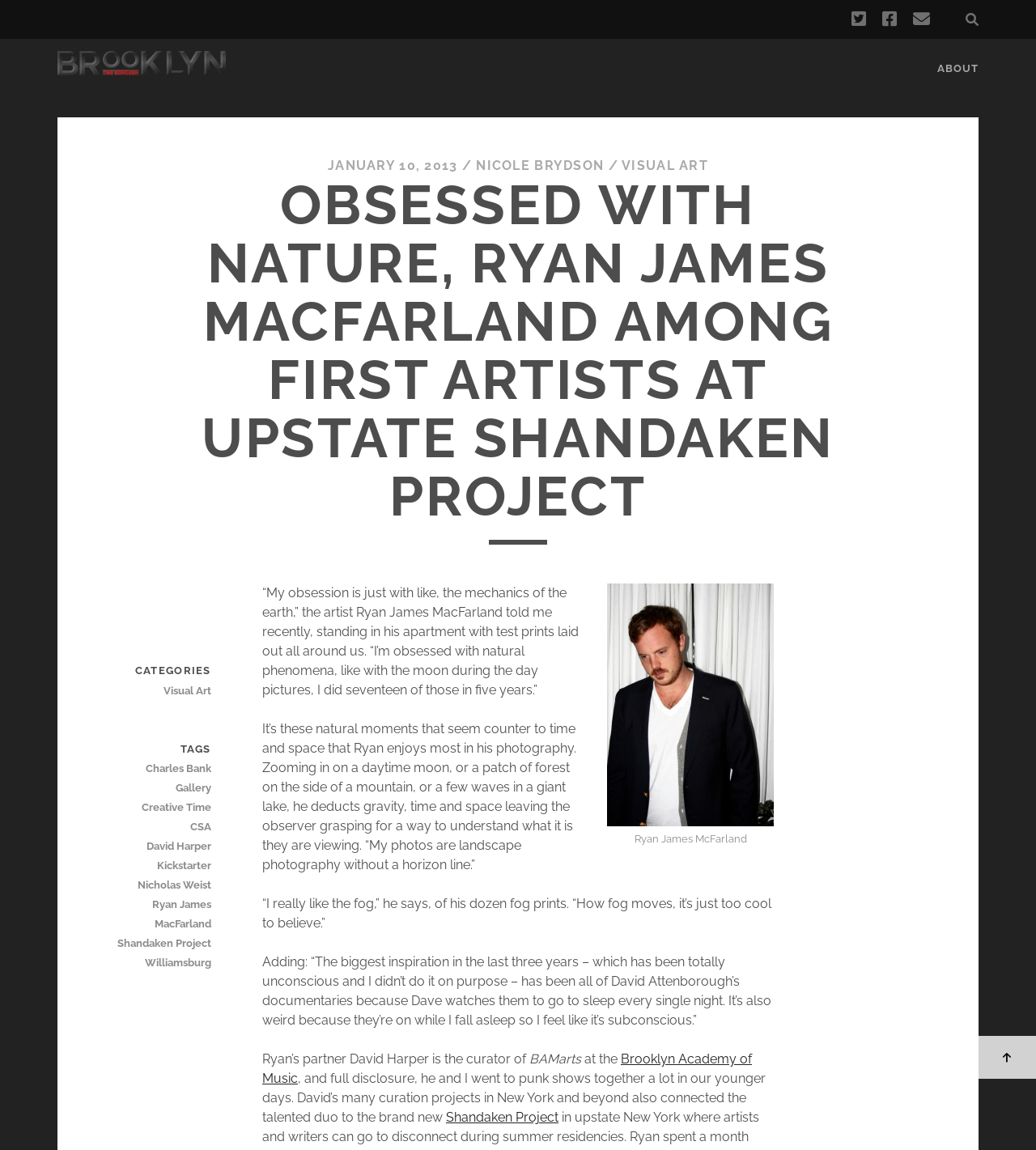Based on what you see in the screenshot, provide a thorough answer to this question: What is the name of the partner of Ryan James MacFarland?

According to the article, Ryan's partner David Harper is the curator of BAMarts, and they also went to punk shows together in their younger days.